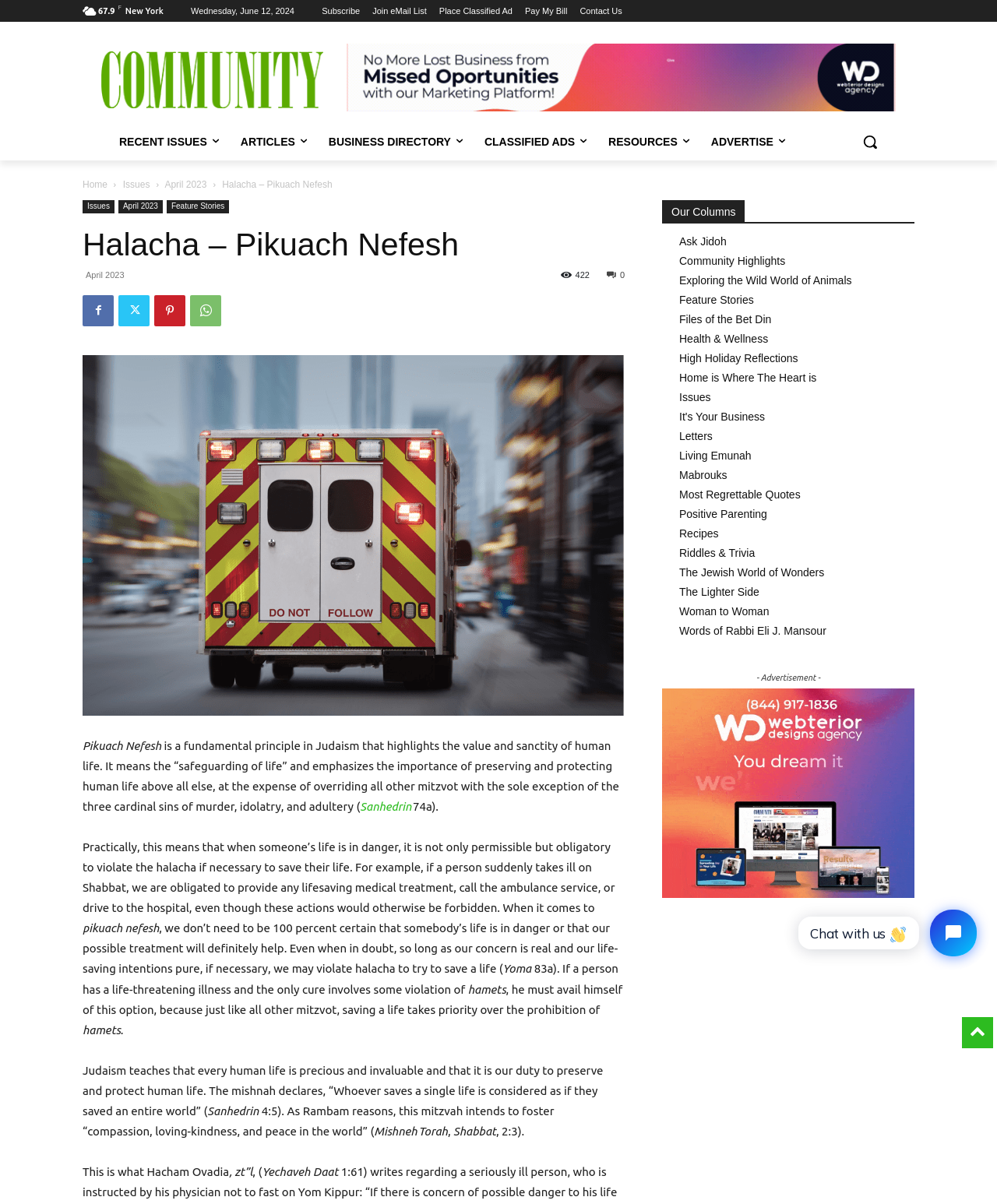Please pinpoint the bounding box coordinates for the region I should click to adhere to this instruction: "Explore the Classified Ads section".

[0.475, 0.102, 0.599, 0.133]